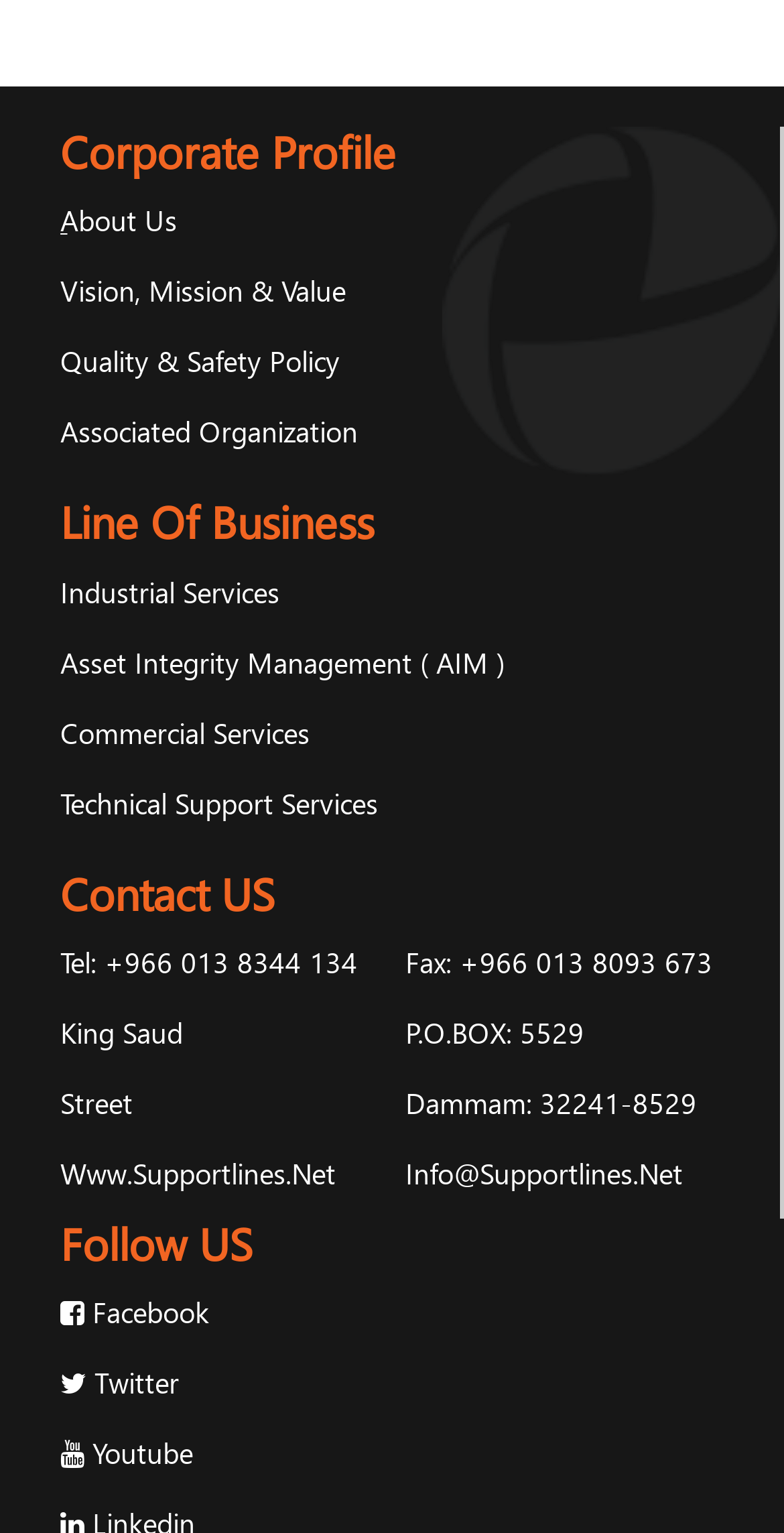Please provide the bounding box coordinates for the element that needs to be clicked to perform the instruction: "View Vision, Mission & Value". The coordinates must consist of four float numbers between 0 and 1, formatted as [left, top, right, bottom].

[0.077, 0.174, 0.956, 0.22]